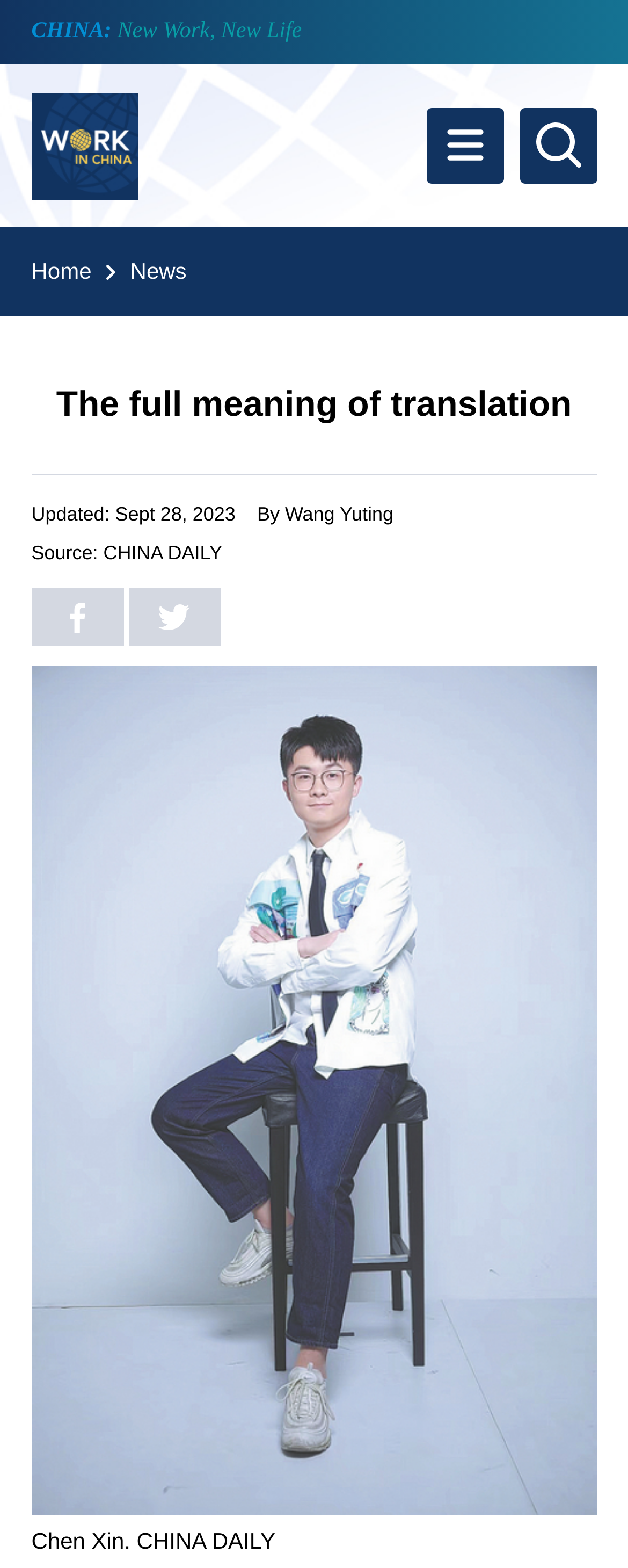What is the caption of the figure?
Please respond to the question with as much detail as possible.

I found the answer by looking at the Figcaption element with the text 'Chen Xin. CHINA DAILY' at coordinates [0.05, 0.974, 0.95, 0.991]. This text is likely the caption of the figure, which is a common practice in news articles.